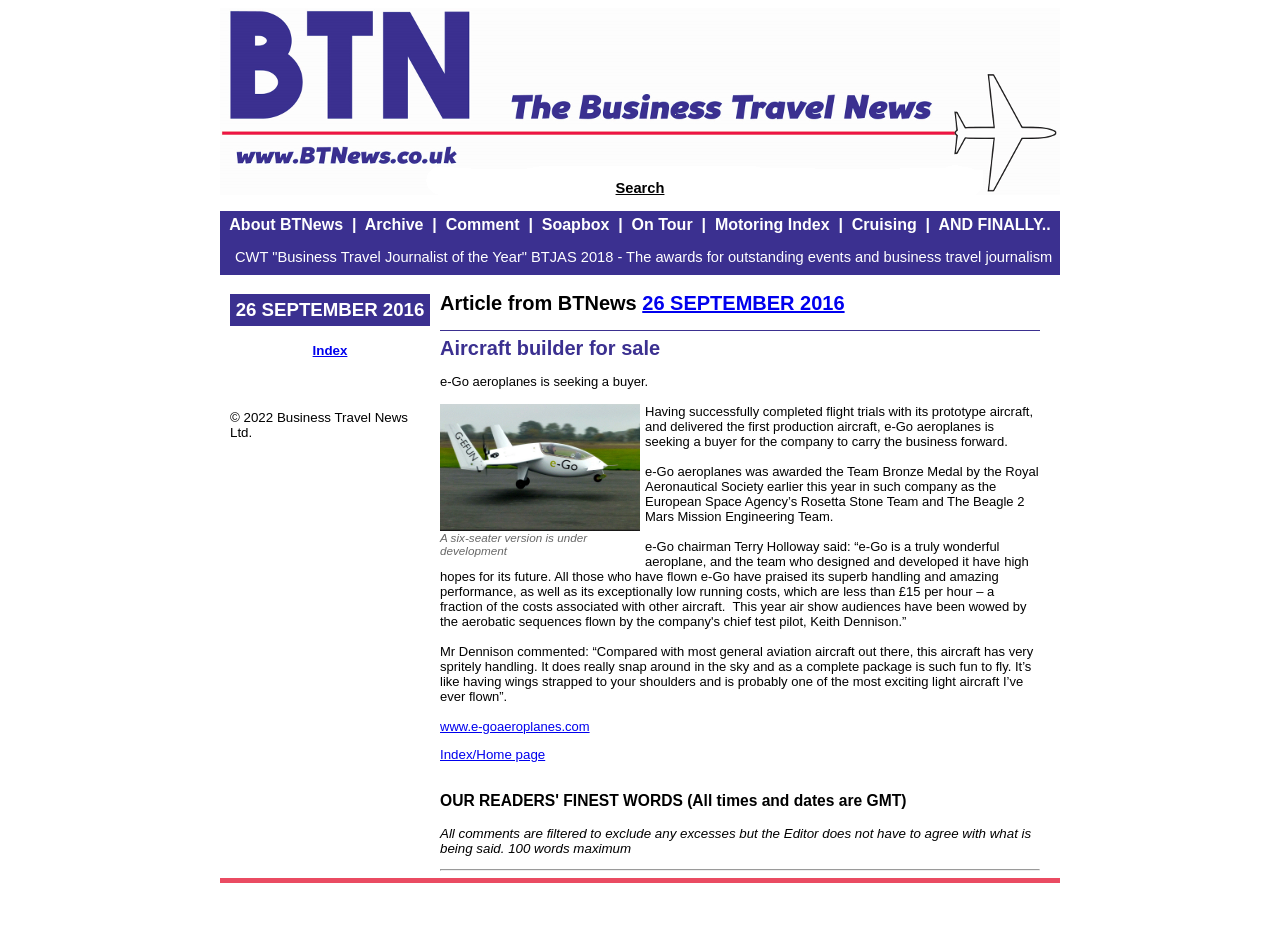Find the bounding box coordinates for the element described here: "On Tour".

[0.493, 0.23, 0.541, 0.248]